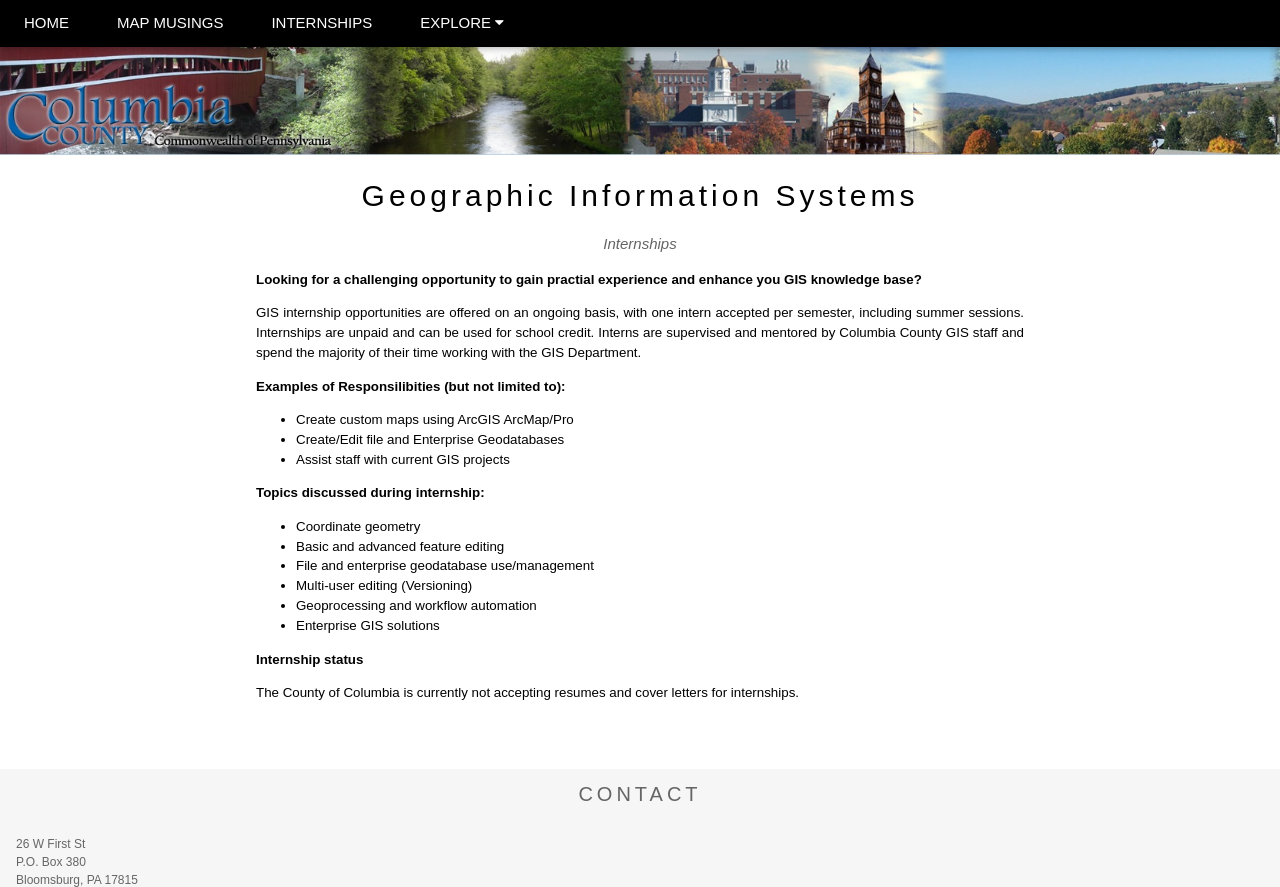Respond to the question below with a single word or phrase: What is the location of the GIS department?

26 W First St, P.O. Box 380